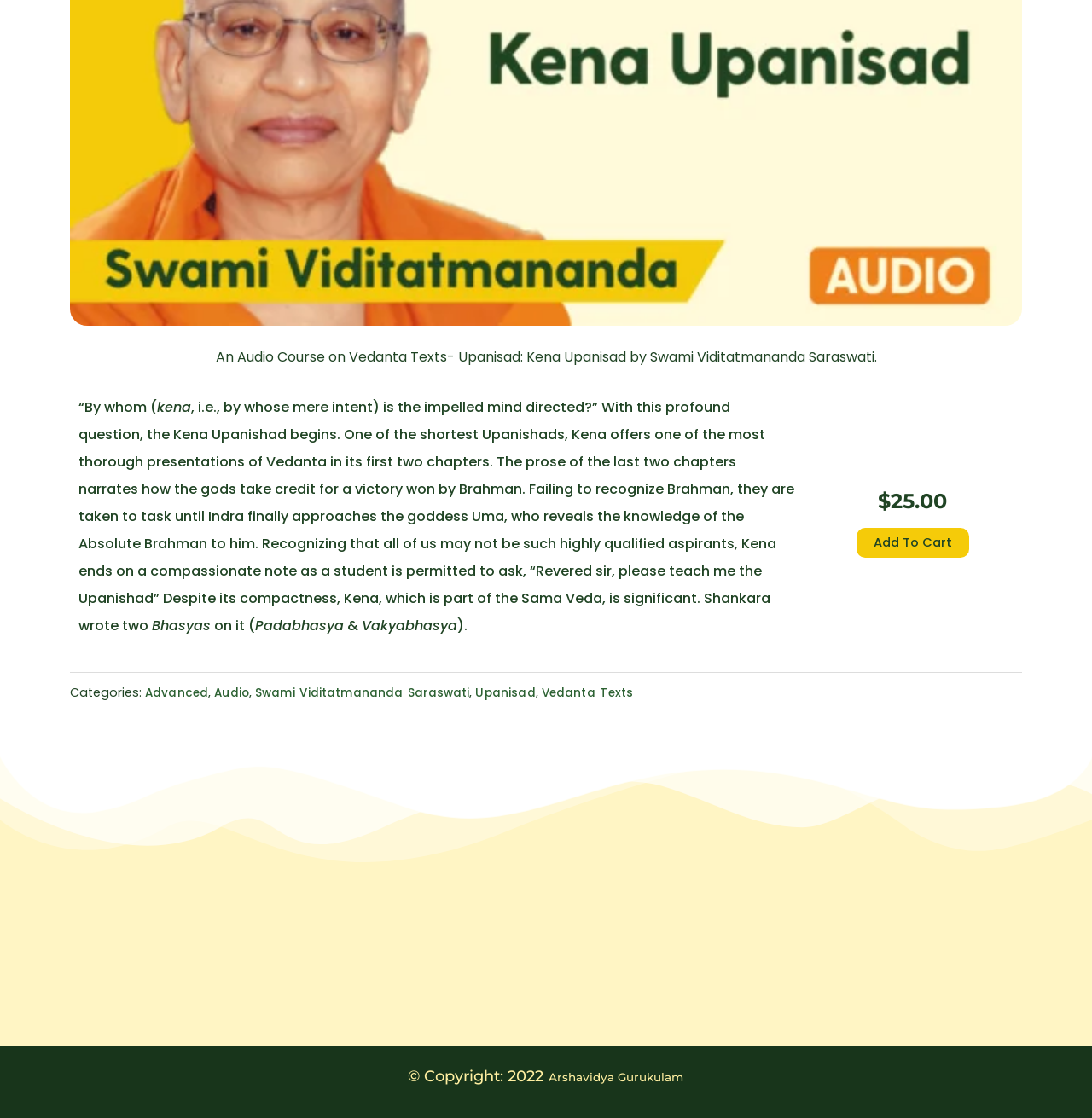From the given element description: "Swami Viditatmananda Saraswati", find the bounding box for the UI element. Provide the coordinates as four float numbers between 0 and 1, in the order [left, top, right, bottom].

[0.236, 0.611, 0.437, 0.627]